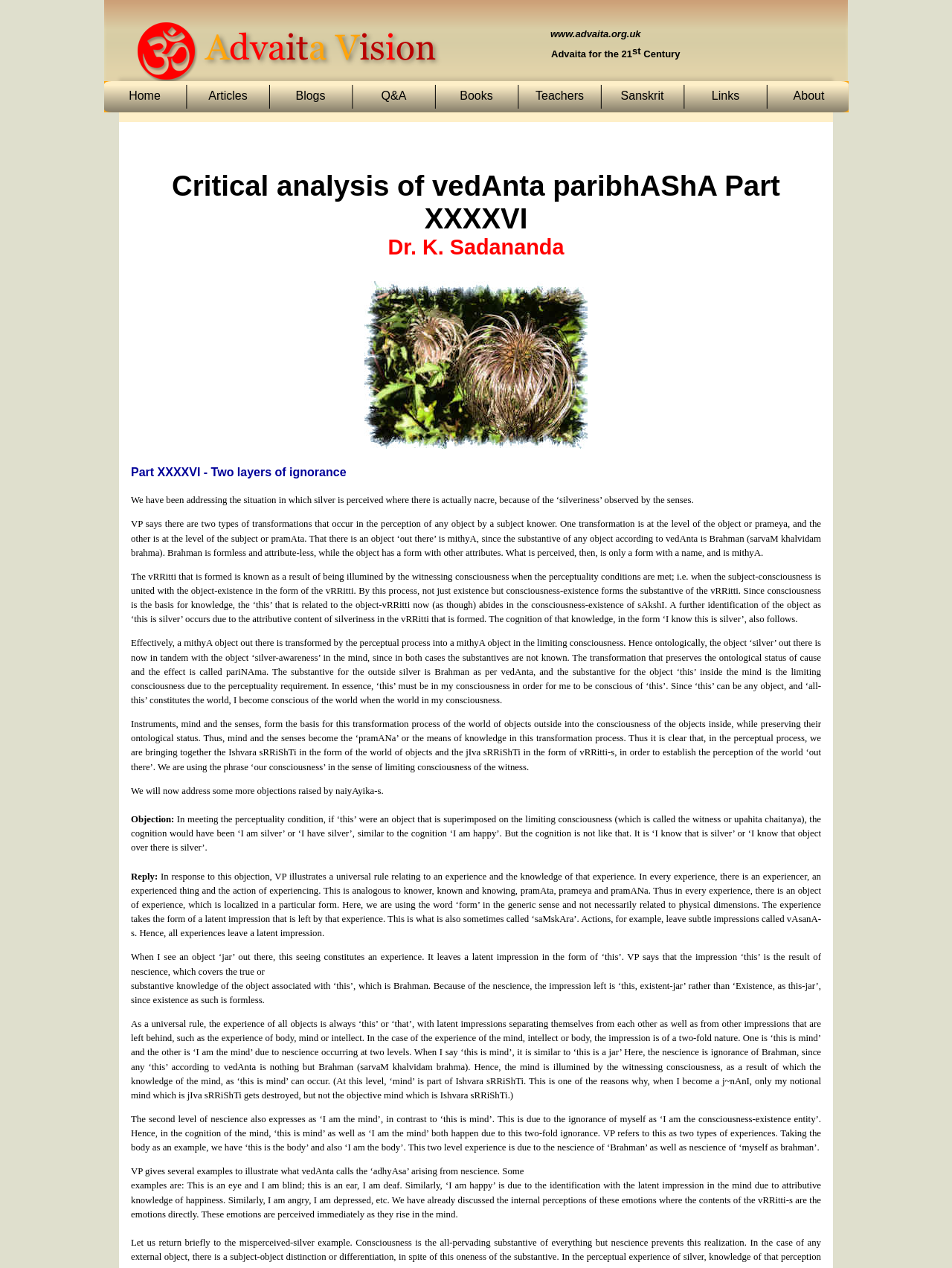Identify the bounding box coordinates of the clickable region required to complete the instruction: "Click the 'Articles' link". The coordinates should be given as four float numbers within the range of 0 and 1, i.e., [left, top, right, bottom].

[0.201, 0.07, 0.278, 0.082]